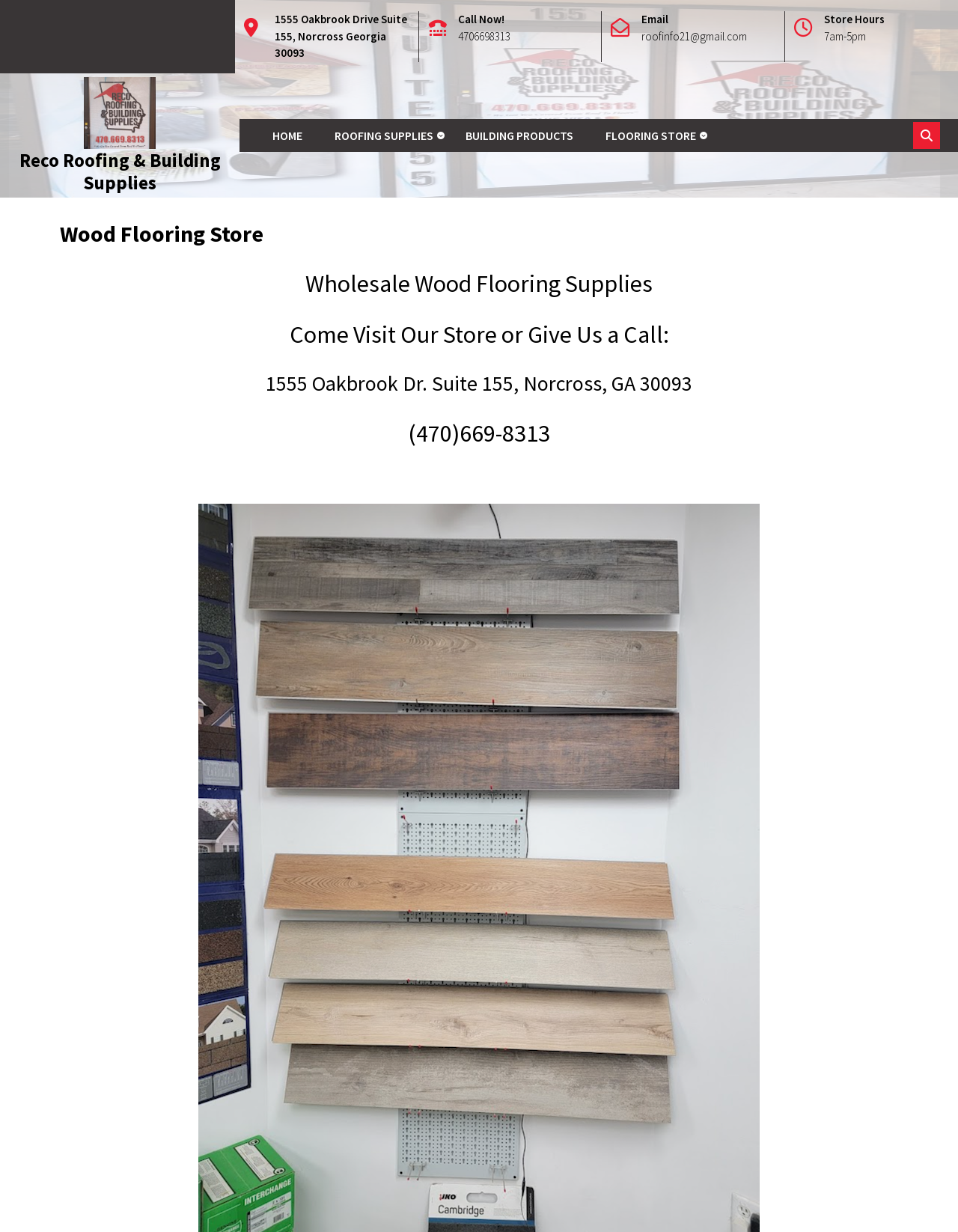Describe all significant elements and features of the webpage.

This webpage is about a wood flooring store, Reco Roofing & Building Supplies. At the top left, there is a logo of the store, an image with the text "Reco Roofing and Building Supplies". Below the logo, there is a top menu with five links: "HOME", "ROOFING SUPPLIES", "BUILDING PRODUCTS", "FLOORING STORE", and another link with no text. 

On the top right, there is a search button with a magnifying glass icon. 

The main content of the webpage is divided into two sections. On the left, there are four headings that introduce the store. The headings are "Wood Flooring Store", "Wholesale Wood Flooring Supplies", "Come Visit Our Store or Give Us a Call:", and the store's address "1555 Oakbrook Dr. Suite 155, Norcross, GA 30093". Below the address, there is a phone number "(470)669-8313". 

On the right, there are three columns of text. The first column has the store's address "1555 Oakbrook Drive Suite 155, Norcross Georgia 30093" at the top, followed by a "Call Now!" button and a phone number "4706698313". The second column has an "Email" label and an email address "roofinfo21@gmail.com". The third column has a "Store Hours" label and the hours "7am-5pm".